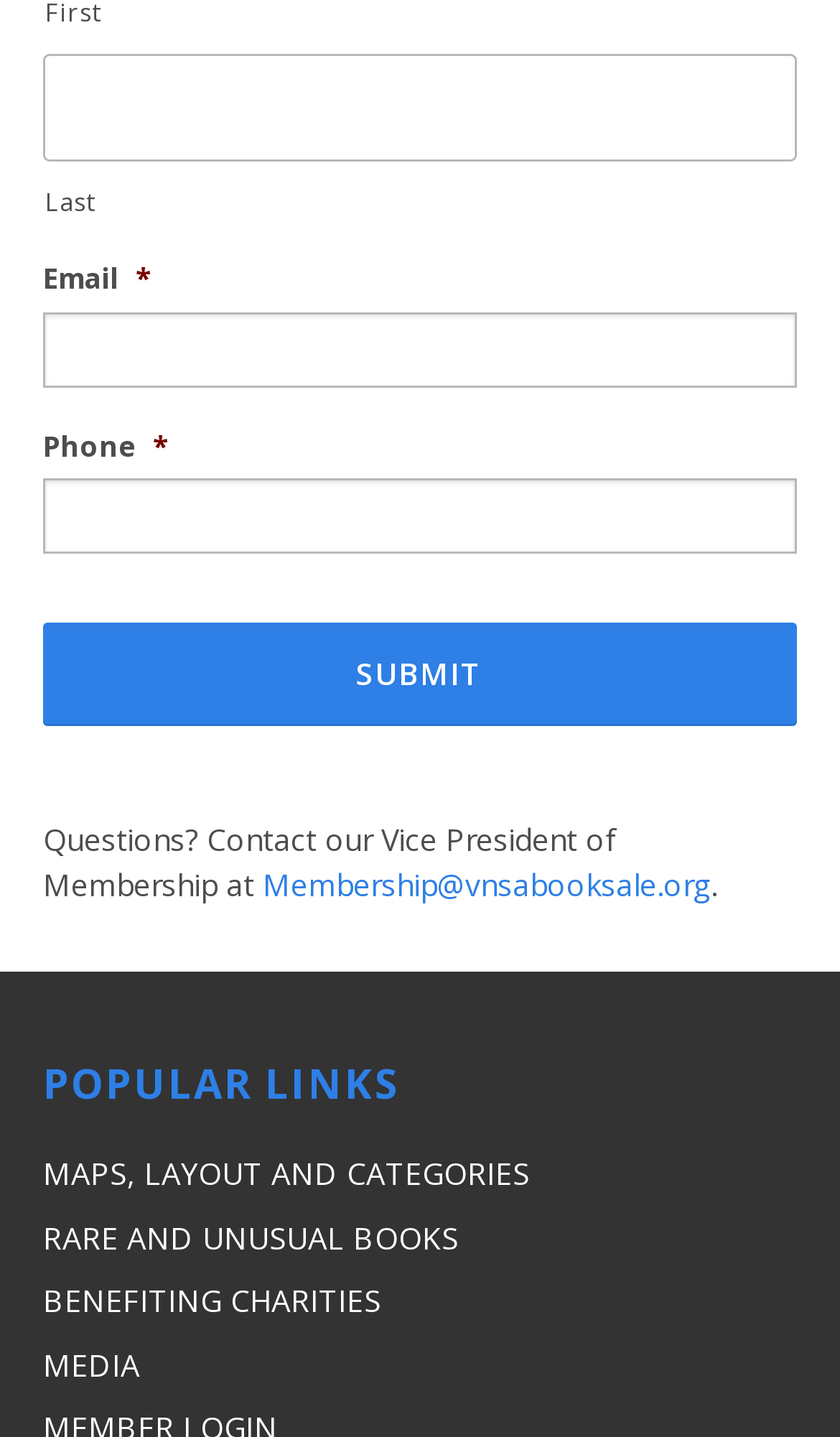Determine the bounding box coordinates of the clickable region to execute the instruction: "Click submit". The coordinates should be four float numbers between 0 and 1, denoted as [left, top, right, bottom].

[0.051, 0.434, 0.949, 0.506]